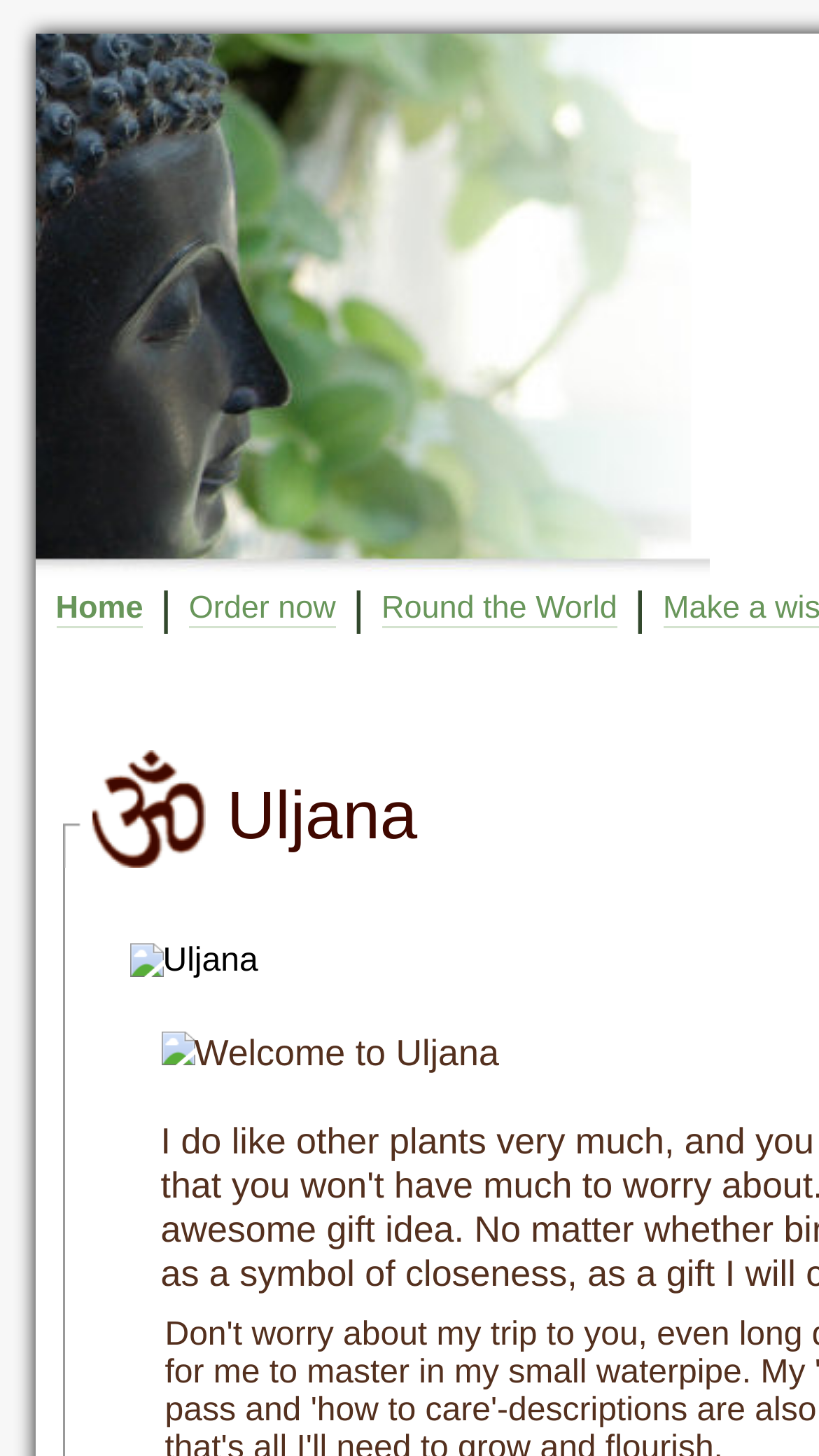How many images are on the top-left corner of the webpage?
Provide a detailed and extensive answer to the question.

I counted the number of images on the top-left corner of the webpage by looking at the elements with the type 'image'. I found two images with bounding box coordinates that suggest they are located on the top-left corner of the webpage.